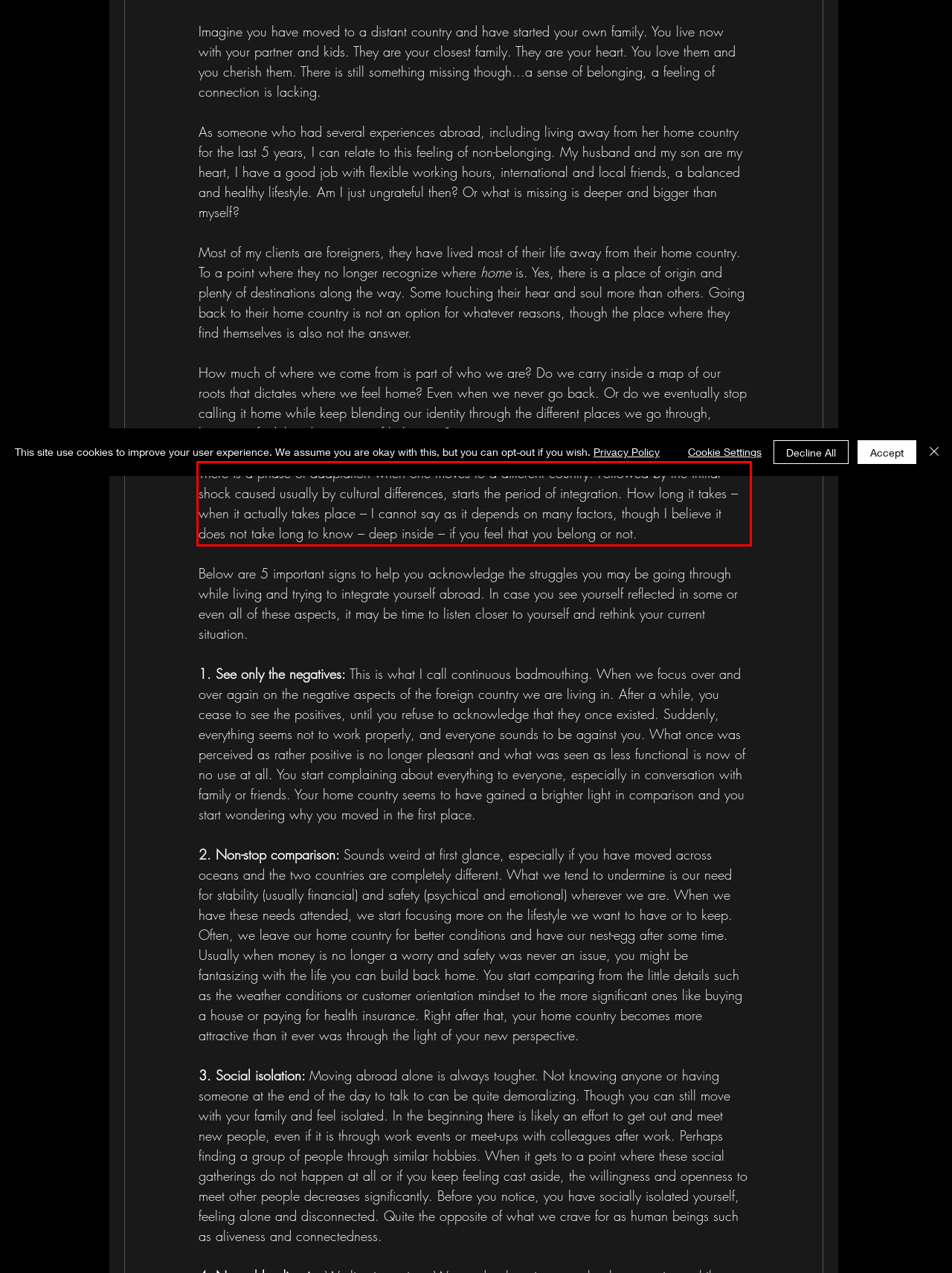Using the provided screenshot of a webpage, recognize and generate the text found within the red rectangle bounding box.

There is a phase of adaptation when one moves to a different country. Followed by the initial shock caused usually by cultural differences, starts the period of integration. How long it takes – when it actually takes place – I cannot say as it depends on many factors, though I believe it does not take long to know – deep inside – if you feel that you belong or not.